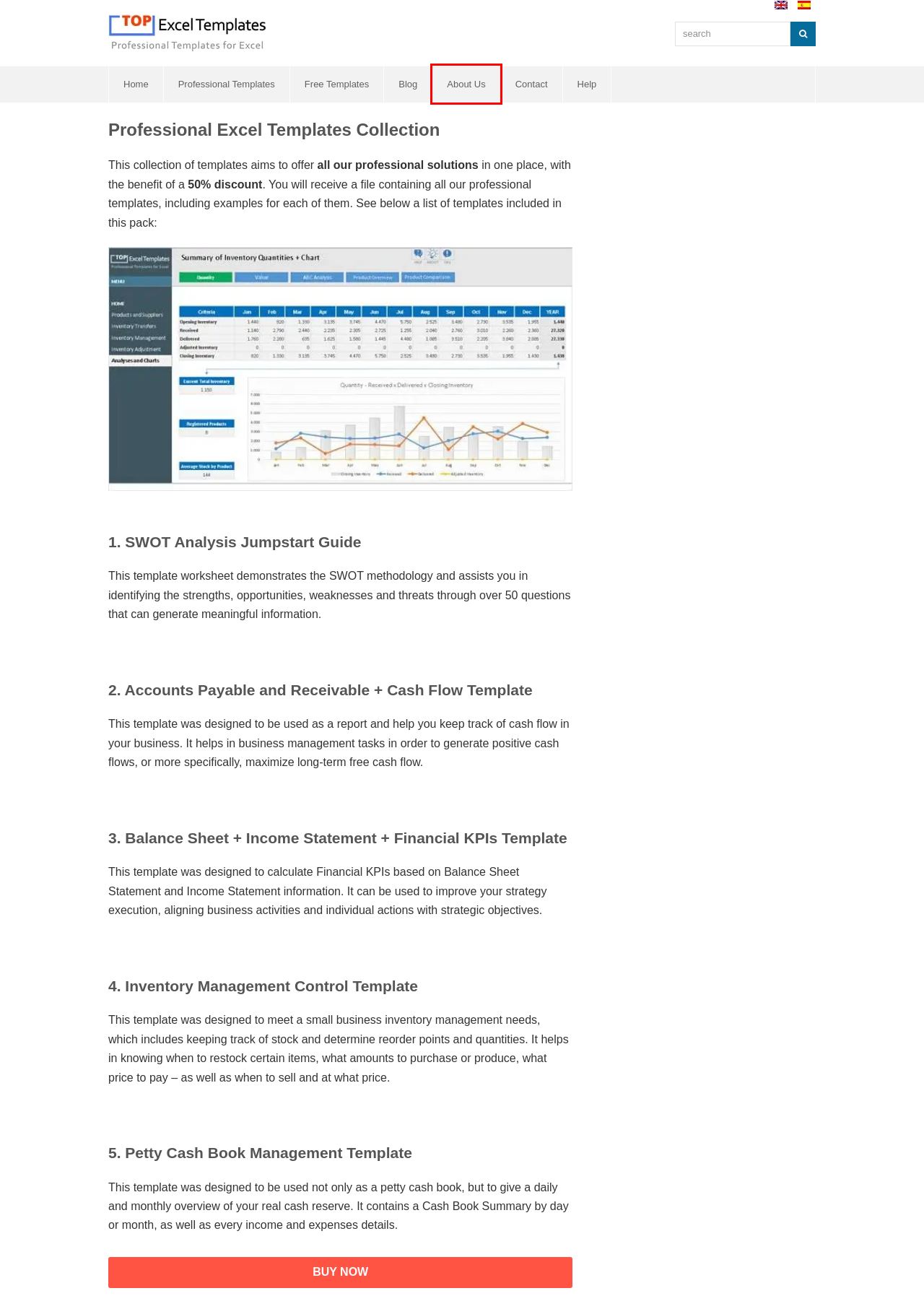Provided is a screenshot of a webpage with a red bounding box around an element. Select the most accurate webpage description for the page that appears after clicking the highlighted element. Here are the candidates:
A. Arquivos Business Blog - TOP Excel Templates
B. About Us TOP Excel Templates - Professional templates for Excel
C. Free Excel Templates Download - The Best Solutions in Productivity
D. Financial Excel Templates Pack - Reports, Charts and Spreadsheets
E. Contact - TOP Excel Templates
F. TOP Excel Templates - Professional templates for Excel
G. Professional Excel Templates for Excel - Spreadsheet Store
H. Business Blog - Know the best tips to manage your business

B